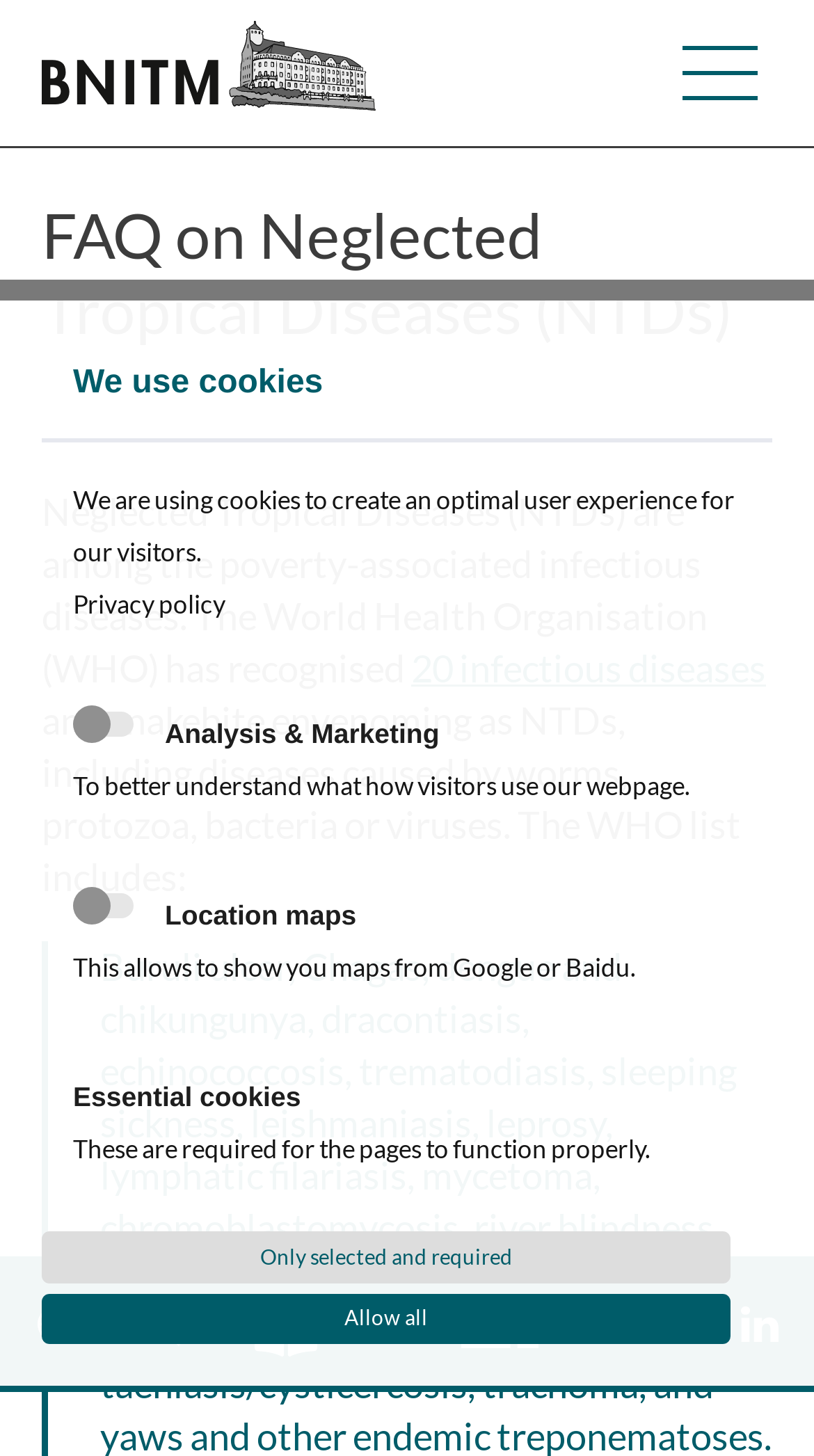Answer the question in a single word or phrase:
How many types of cookies are mentioned?

4